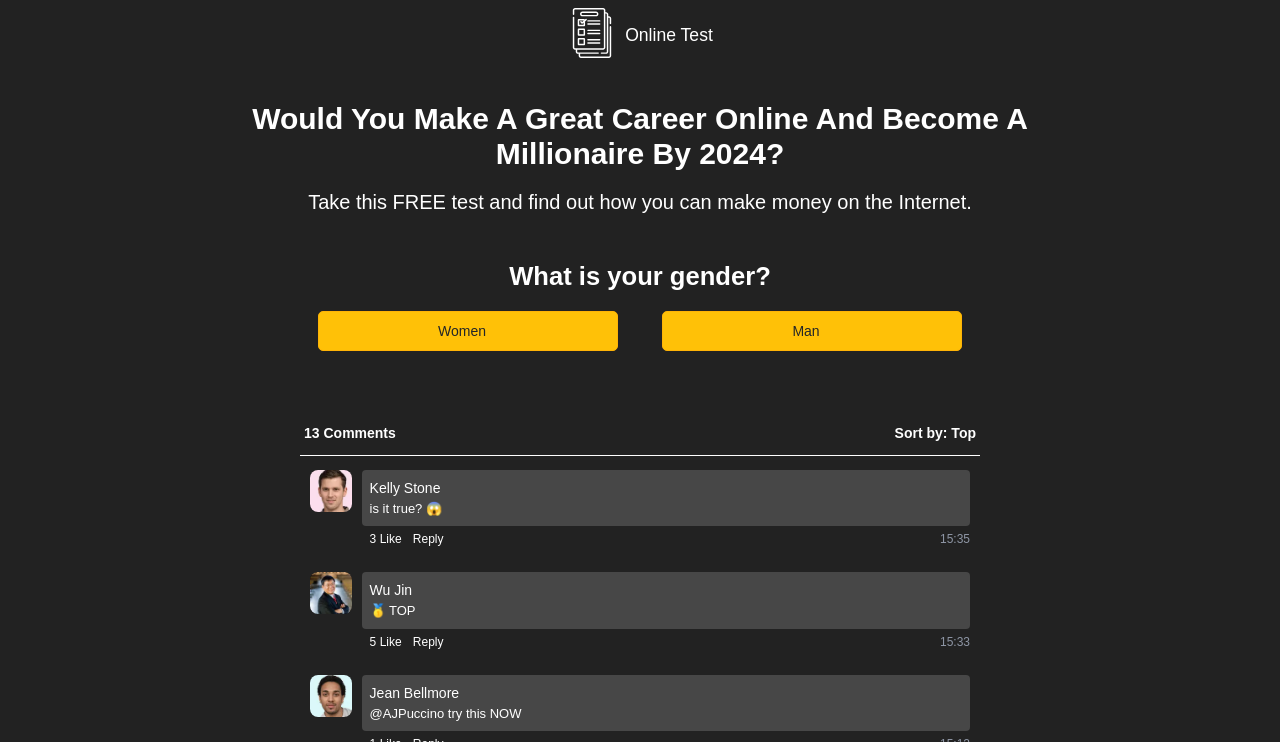Locate the UI element that matches the description 3 Like in the webpage screenshot. Return the bounding box coordinates in the format (top-left x, top-left y, bottom-right x, bottom-right y), with values ranging from 0 to 1.

[0.289, 0.715, 0.314, 0.739]